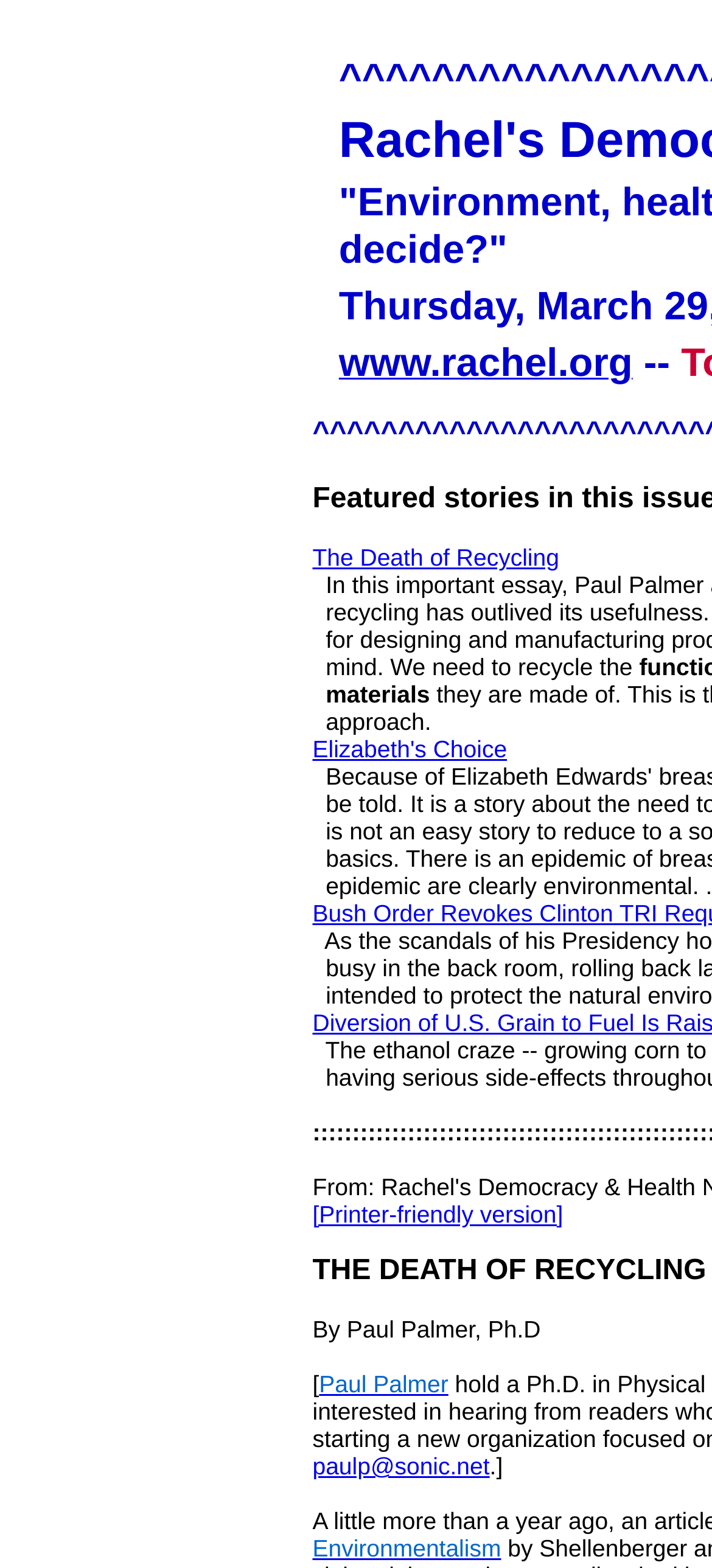Give a concise answer using only one word or phrase for this question:
Who is the author of the article?

Paul Palmer, Ph.D